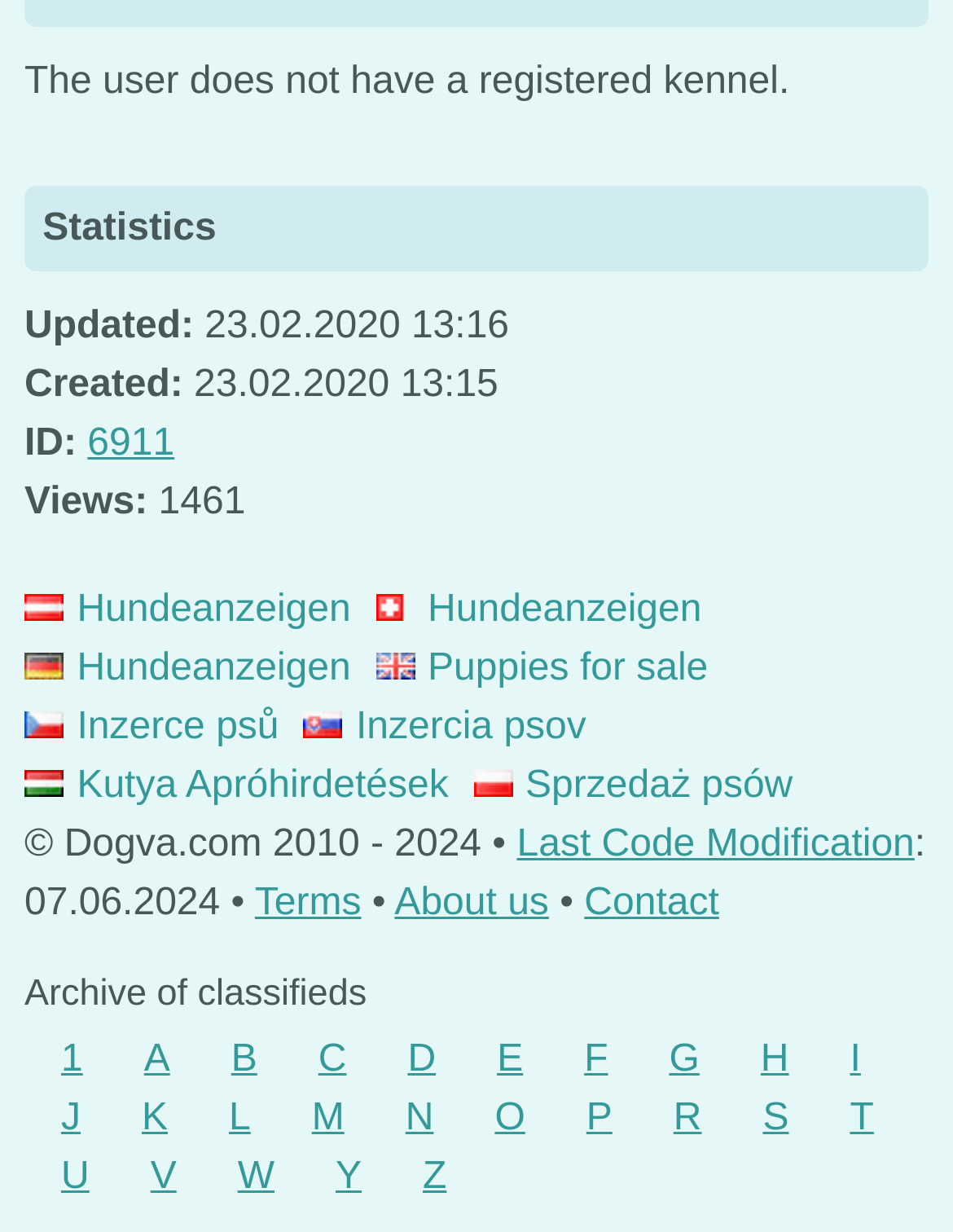Please specify the bounding box coordinates for the clickable region that will help you carry out the instruction: "Go to 'Archive of classifieds'".

[0.026, 0.778, 0.974, 0.838]